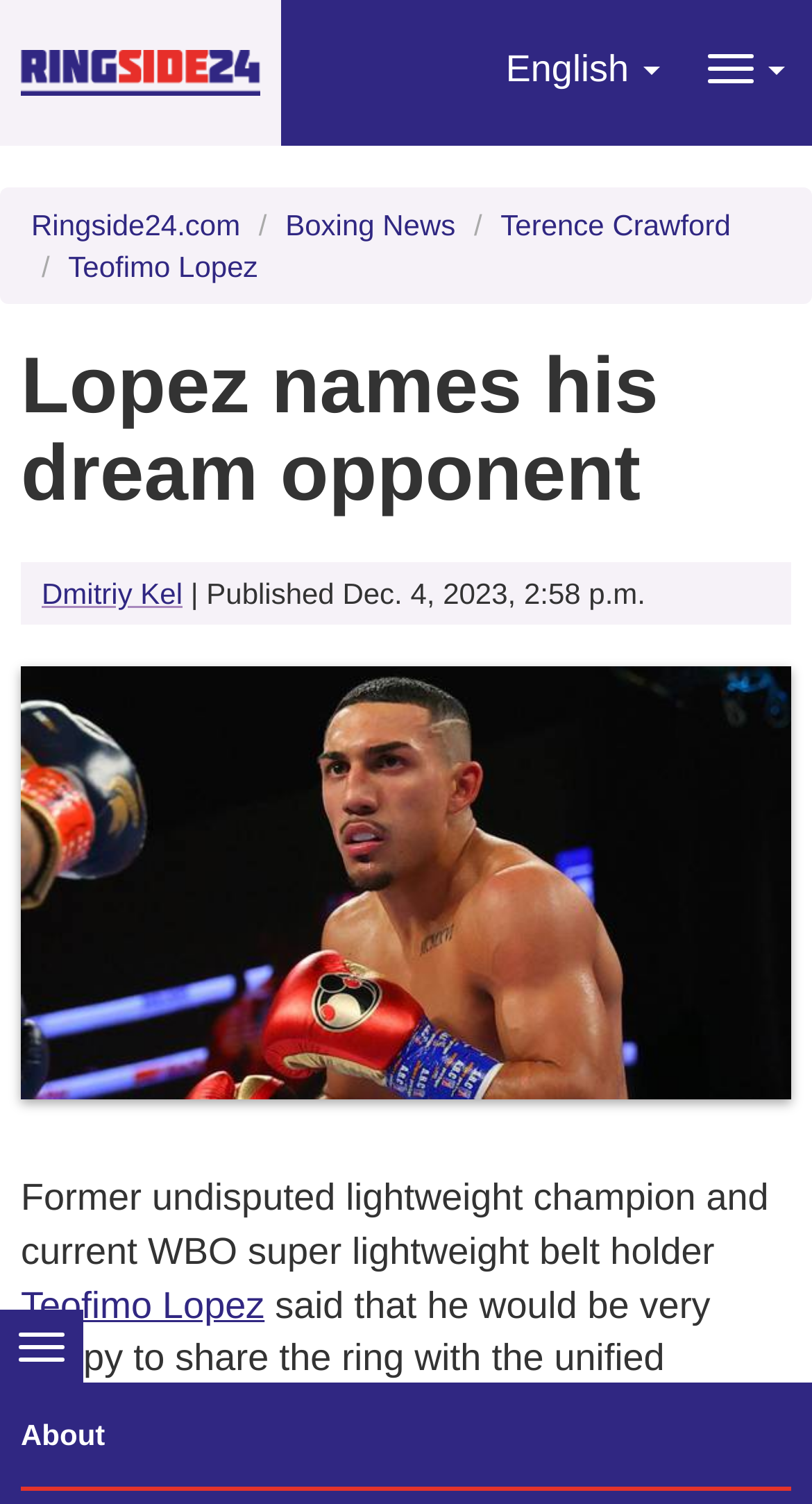Determine the bounding box coordinates of the region that needs to be clicked to achieve the task: "Read Boxing News".

[0.351, 0.139, 0.561, 0.161]